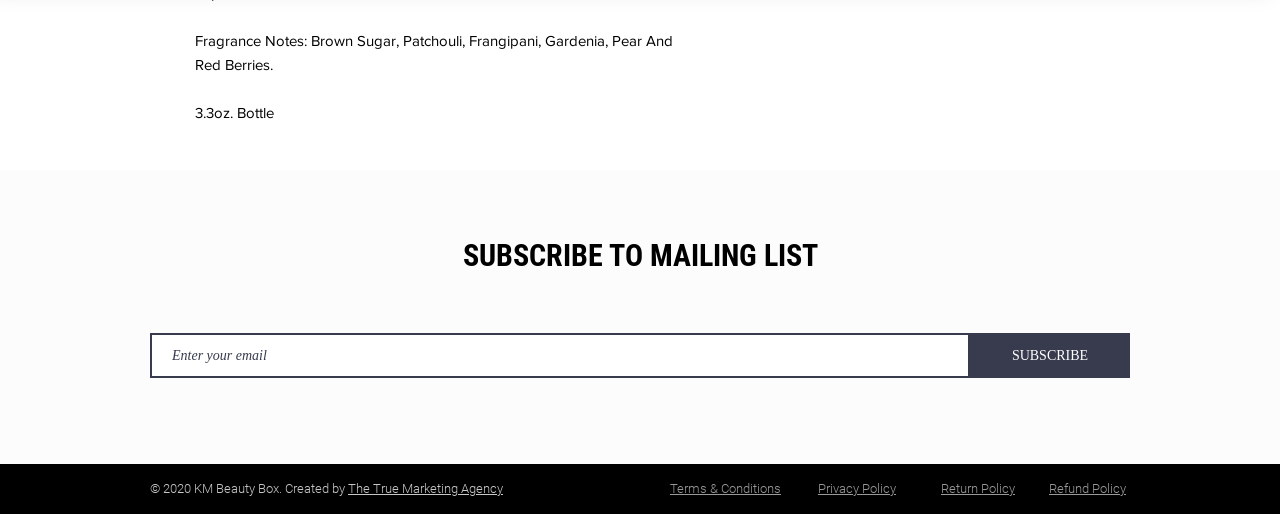Identify the bounding box coordinates for the UI element described by the following text: "Terms & Conditions". Provide the coordinates as four float numbers between 0 and 1, in the format [left, top, right, bottom].

[0.523, 0.934, 0.61, 0.963]